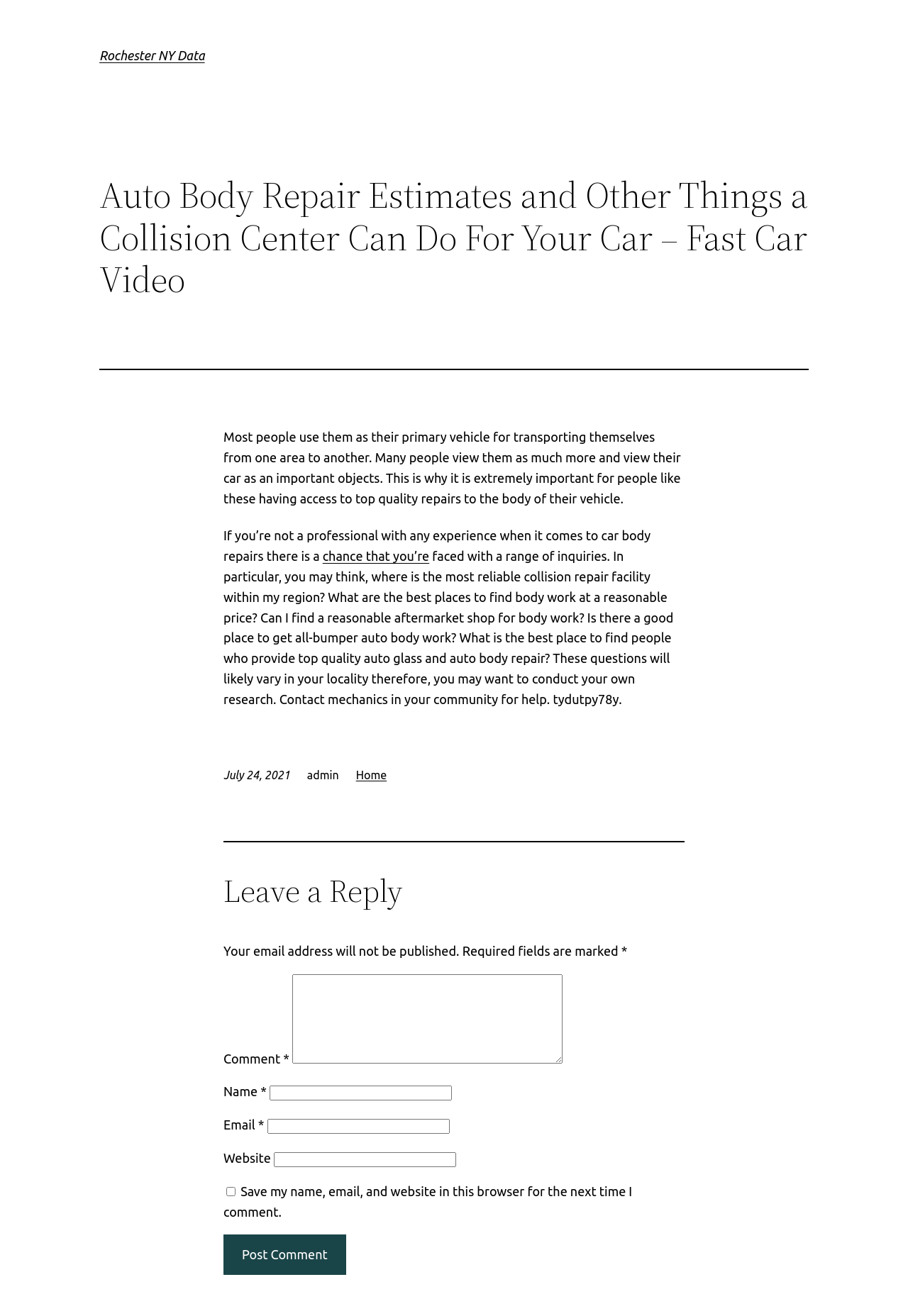What is the date of the article? Look at the image and give a one-word or short phrase answer.

July 24, 2021